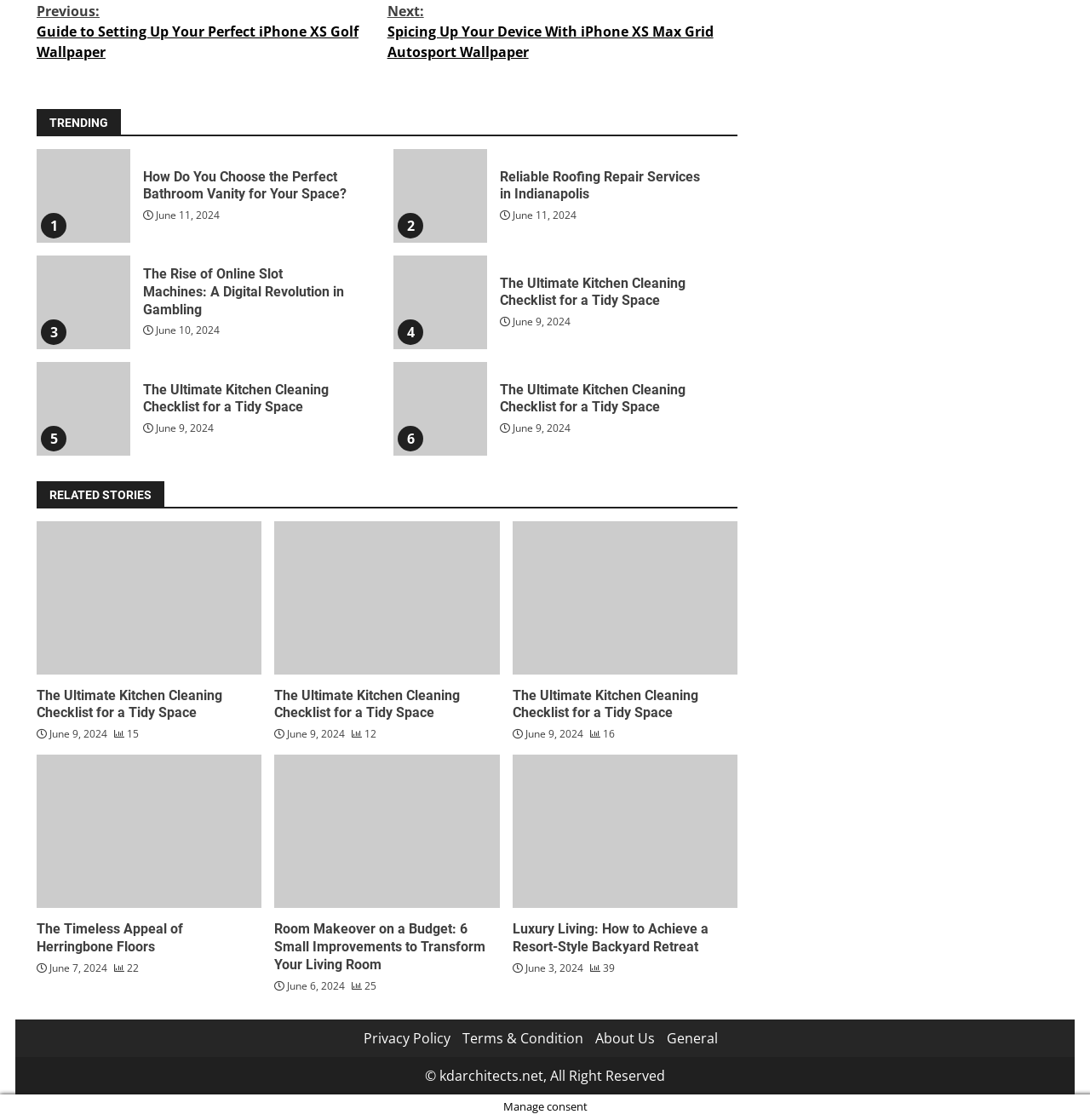Extract the bounding box of the UI element described as: "About Us".

[0.546, 0.918, 0.601, 0.935]